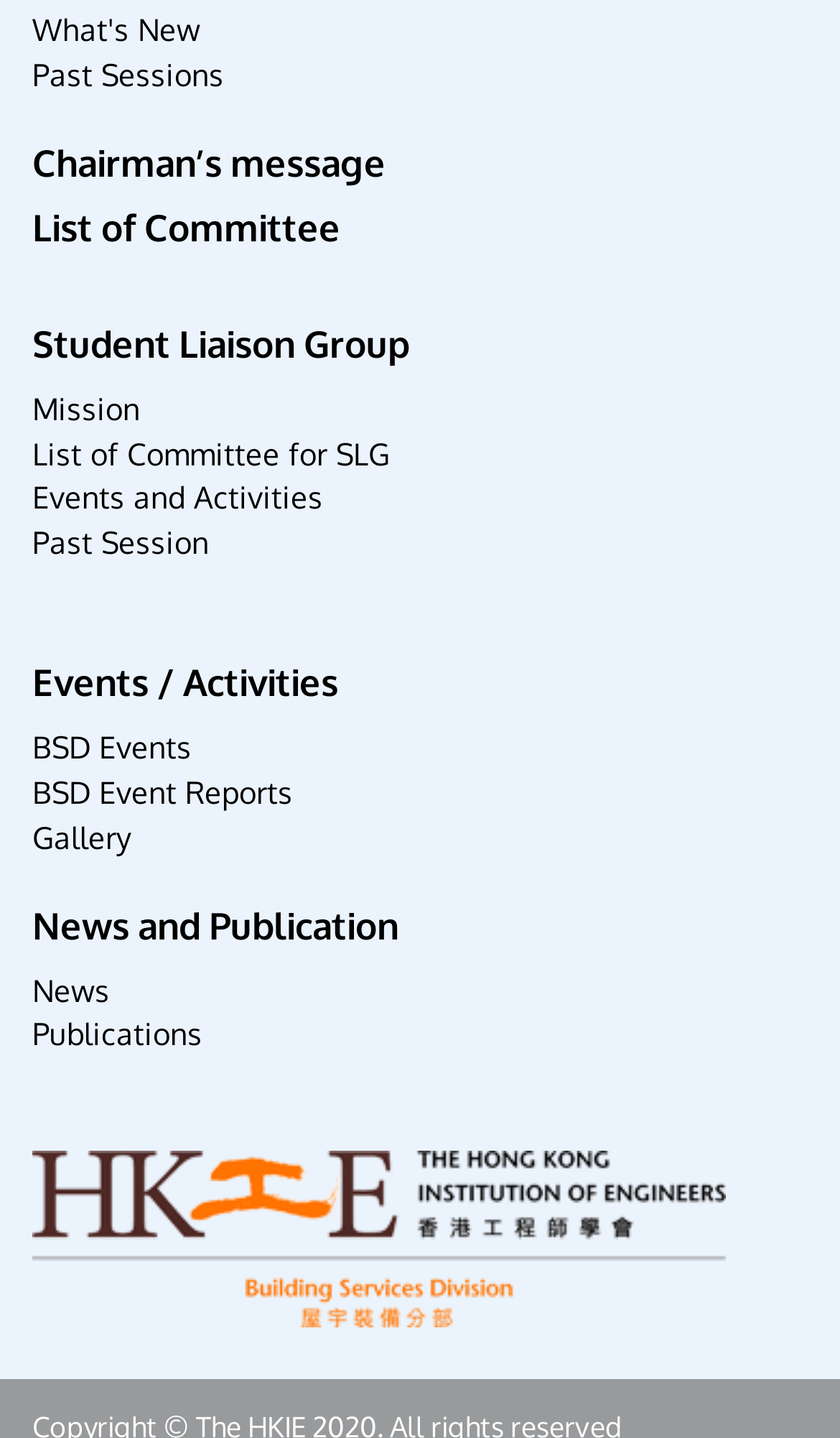Provide the bounding box coordinates of the HTML element described by the text: "List of Committee for SLG". The coordinates should be in the format [left, top, right, bottom] with values between 0 and 1.

[0.038, 0.302, 0.464, 0.329]